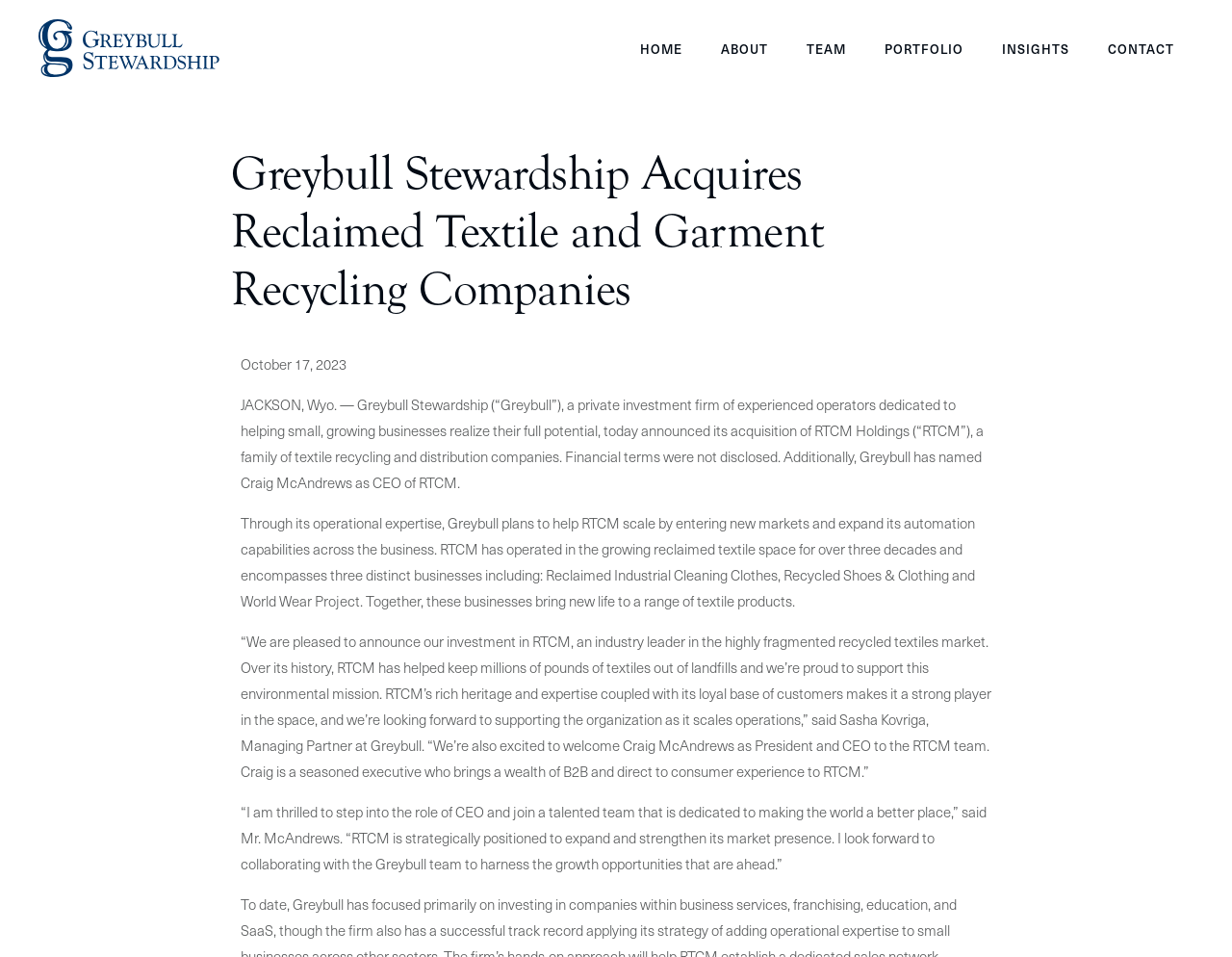Explain the webpage in detail.

The webpage is about Greybull Stewardship, a private investment firm, and its acquisition of Reclaimed Textile and Garment Recycling Companies. At the top left of the page, there is a link to "Greybull Stewardship | Investing in Small Businesses" accompanied by an image. 

On the top right, there are six links: "HOME", "ABOUT", "TEAM", "PORTFOLIO", "INSIGHTS", and "CONTACT", arranged horizontally. 

Below the links, there is a heading that reads "Greybull Stewardship Acquires Reclaimed Textile and Garment Recycling Companies". 

Under the heading, there is a date "October 17, 2023" followed by a paragraph of text that announces Greybull's acquisition of RTCM Holdings, a family of textile recycling and distribution companies. 

The next paragraph explains Greybull's plan to help RTCM scale by entering new markets and expanding its automation capabilities. 

The following paragraph describes RTCM's business, which includes Reclaimed Industrial Cleaning Clothes, Recycled Shoes & Clothing, and World Wear Project. 

Then, there is a quote from Sasha Kovriga, Managing Partner at Greybull, expressing his pleasure about the investment in RTCM and welcoming Craig McAndrews as President and CEO. 

Finally, there is a quote from Craig McAndrews, the new CEO of RTCM, expressing his excitement about joining the team and expanding the company's market presence.